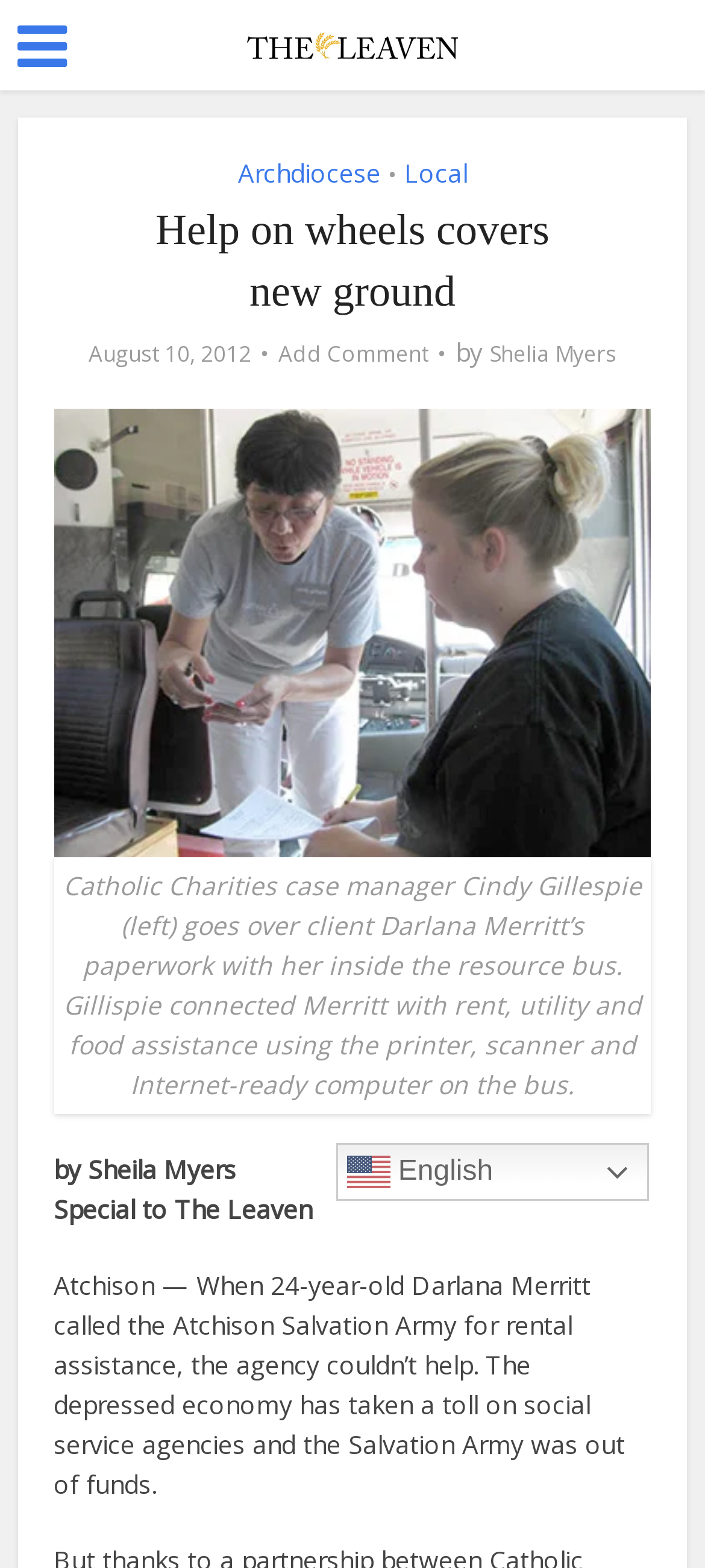Using the elements shown in the image, answer the question comprehensively: What is the name of the newspaper?

I found the answer by looking at the top of the webpage, where I saw a link with the text 'The Leaven Catholic Newspaper'. This suggests that the webpage is from this newspaper.